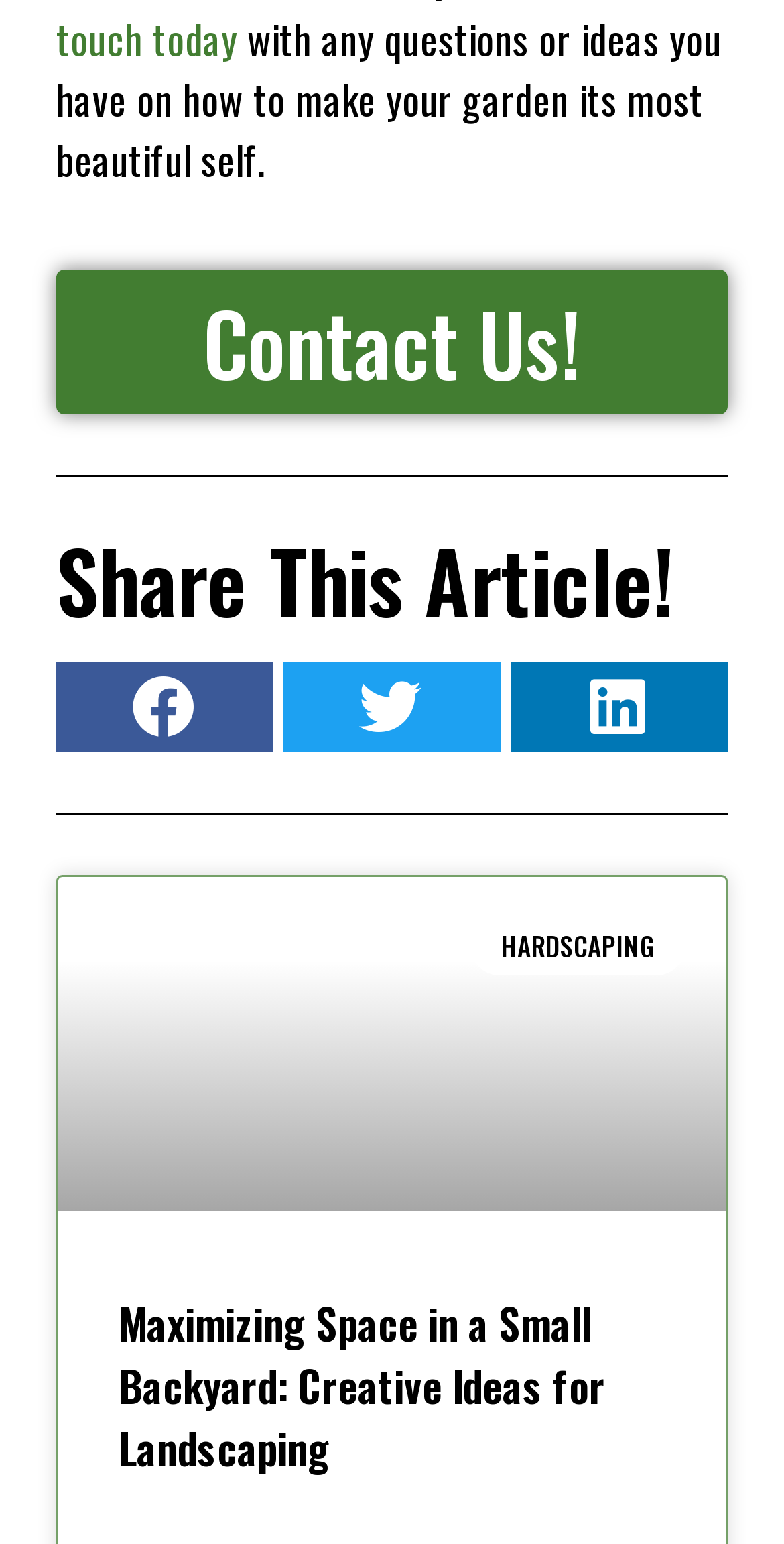What is the image about?
Please ensure your answer to the question is detailed and covers all necessary aspects.

The image is likely related to landscaping, as it is accompanied by keywords like 'Landscape, landscaping, hardscaping, landscaping small backyard, maximizing your backyard, trellis', and is located near the heading 'Maximizing Space in a Small Backyard: Creative Ideas for Landscaping'.